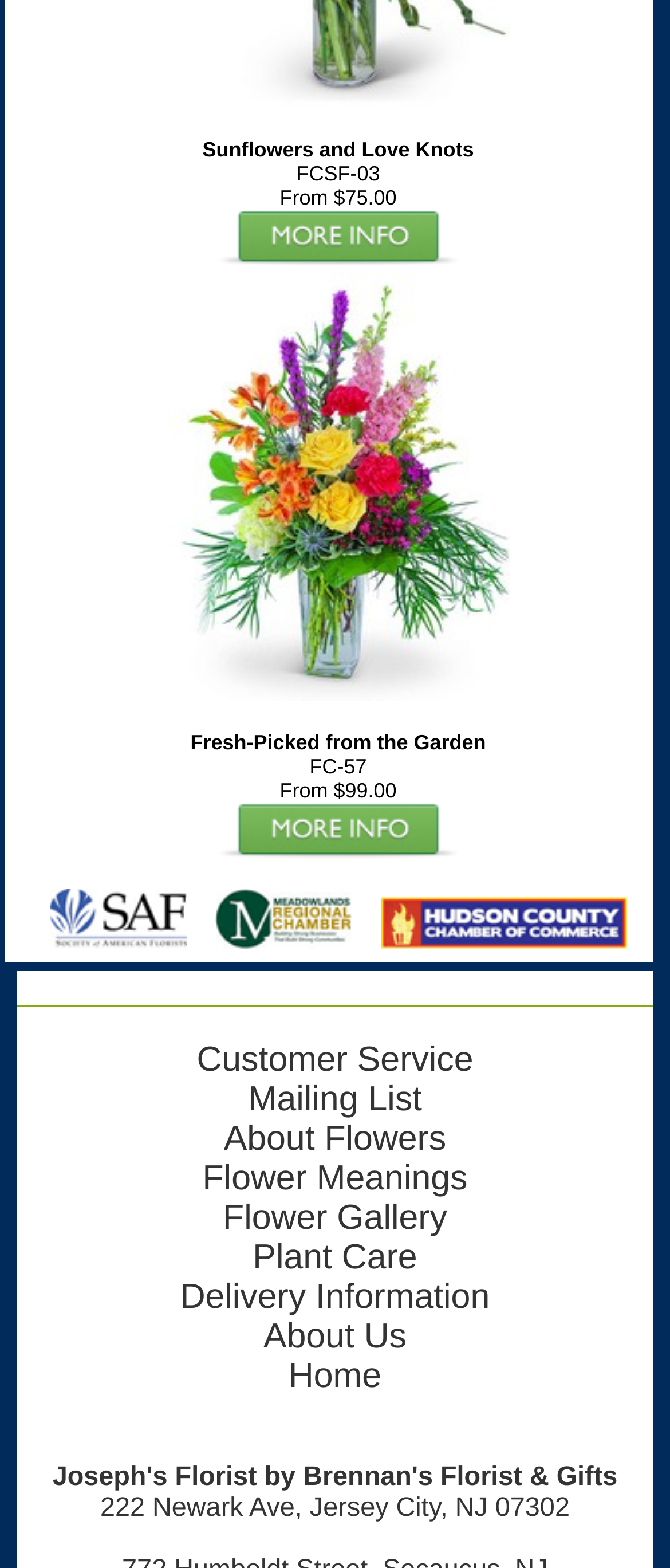What is the price of FCSF-03?
With the help of the image, please provide a detailed response to the question.

I found the StaticText element 'FCSF-03' and its adjacent element 'From $75.00', which indicates the price of FCSF-03.